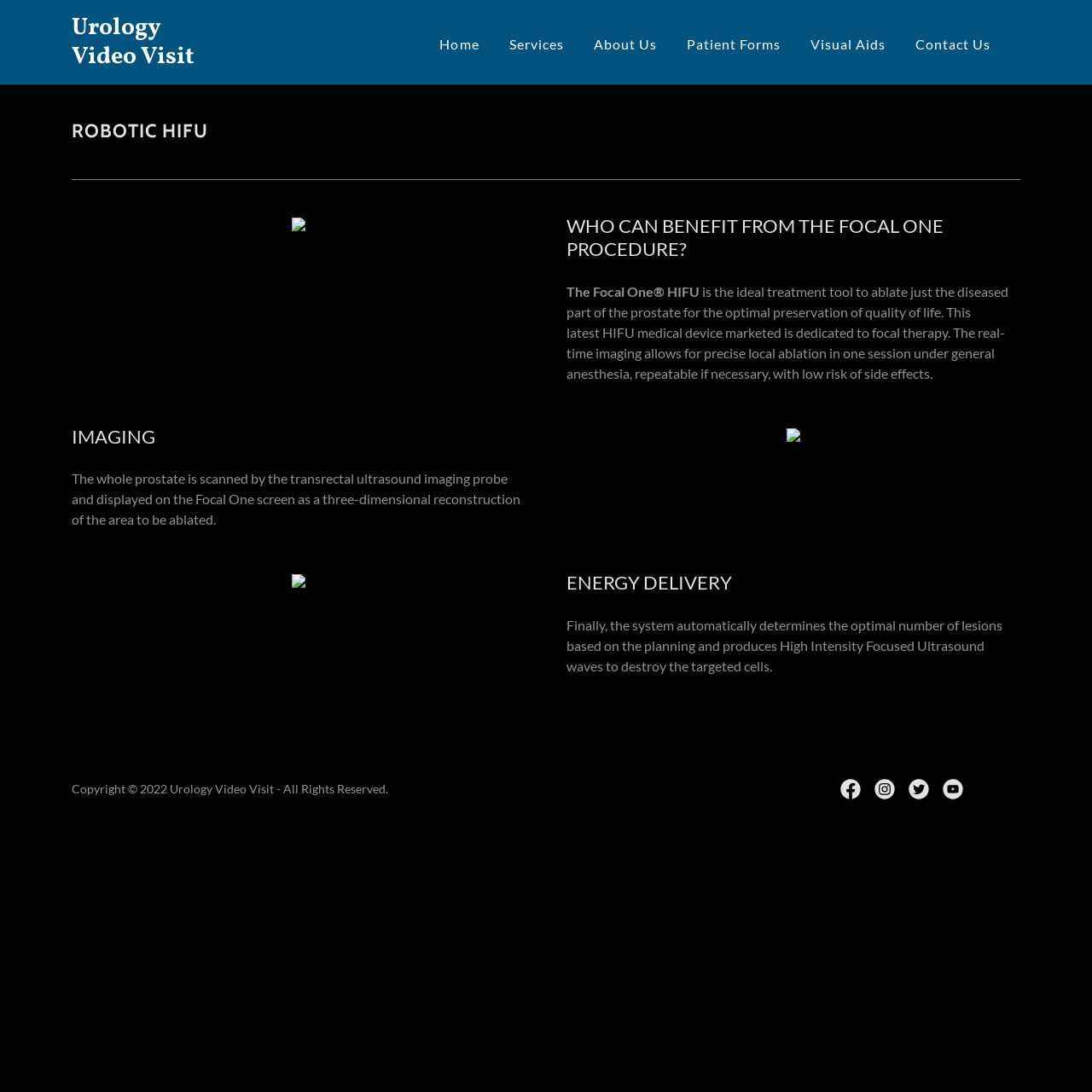Identify the bounding box of the UI element described as follows: "aria-label="YouTube"". Provide the coordinates as four float numbers in the range of 0 to 1 [left, top, right, bottom].

[0.857, 0.707, 0.888, 0.738]